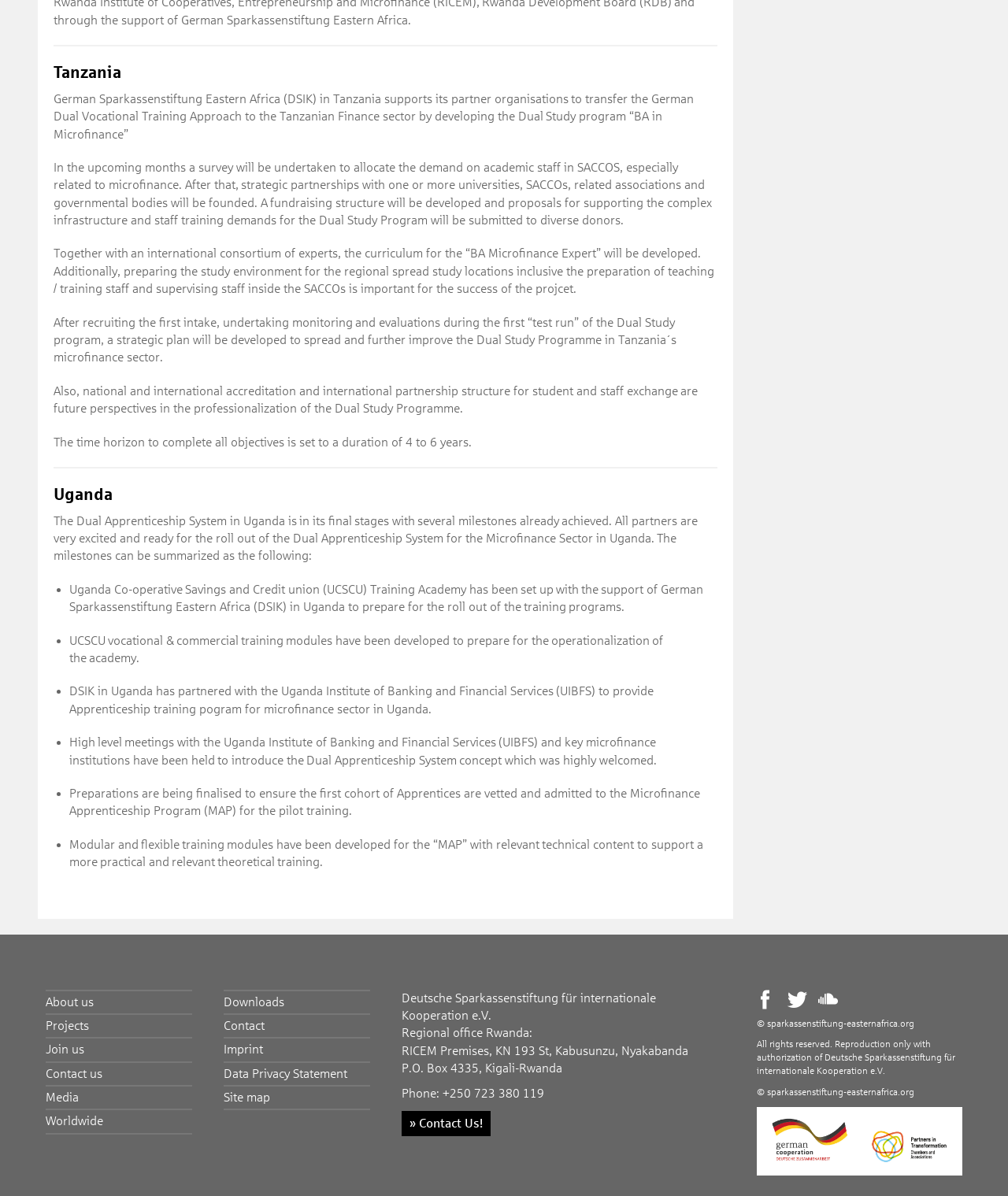How many years is the project expected to take?
Please craft a detailed and exhaustive response to the question.

According to the webpage, the project is expected to take 4 to 6 years to complete all objectives, with a focus on establishing a sustainable and successful Dual Study program in Microfinance.